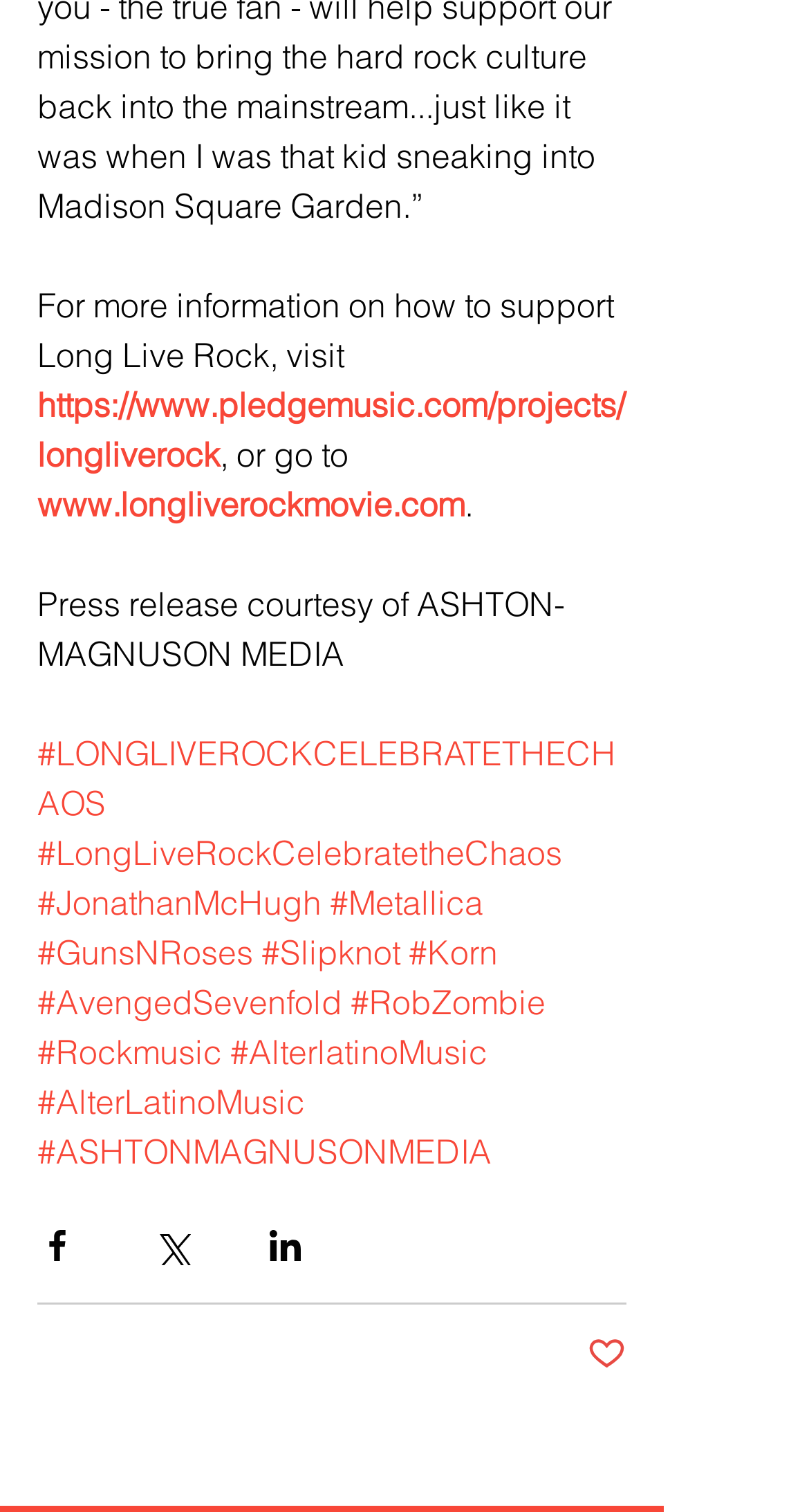Please identify the bounding box coordinates of the clickable area that will fulfill the following instruction: "search for something". The coordinates should be in the format of four float numbers between 0 and 1, i.e., [left, top, right, bottom].

None